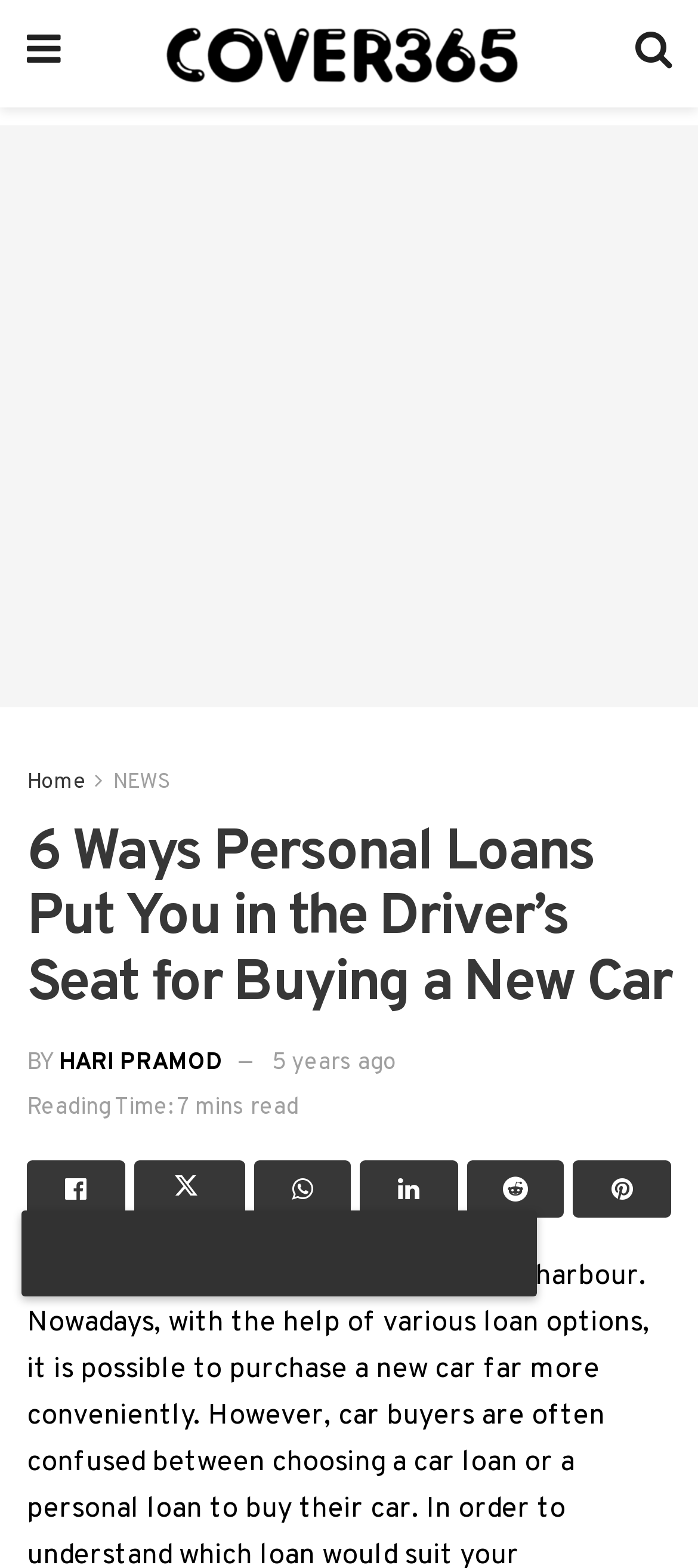Please locate the bounding box coordinates of the element's region that needs to be clicked to follow the instruction: "Go to the Home page". The bounding box coordinates should be provided as four float numbers between 0 and 1, i.e., [left, top, right, bottom].

[0.038, 0.49, 0.121, 0.508]